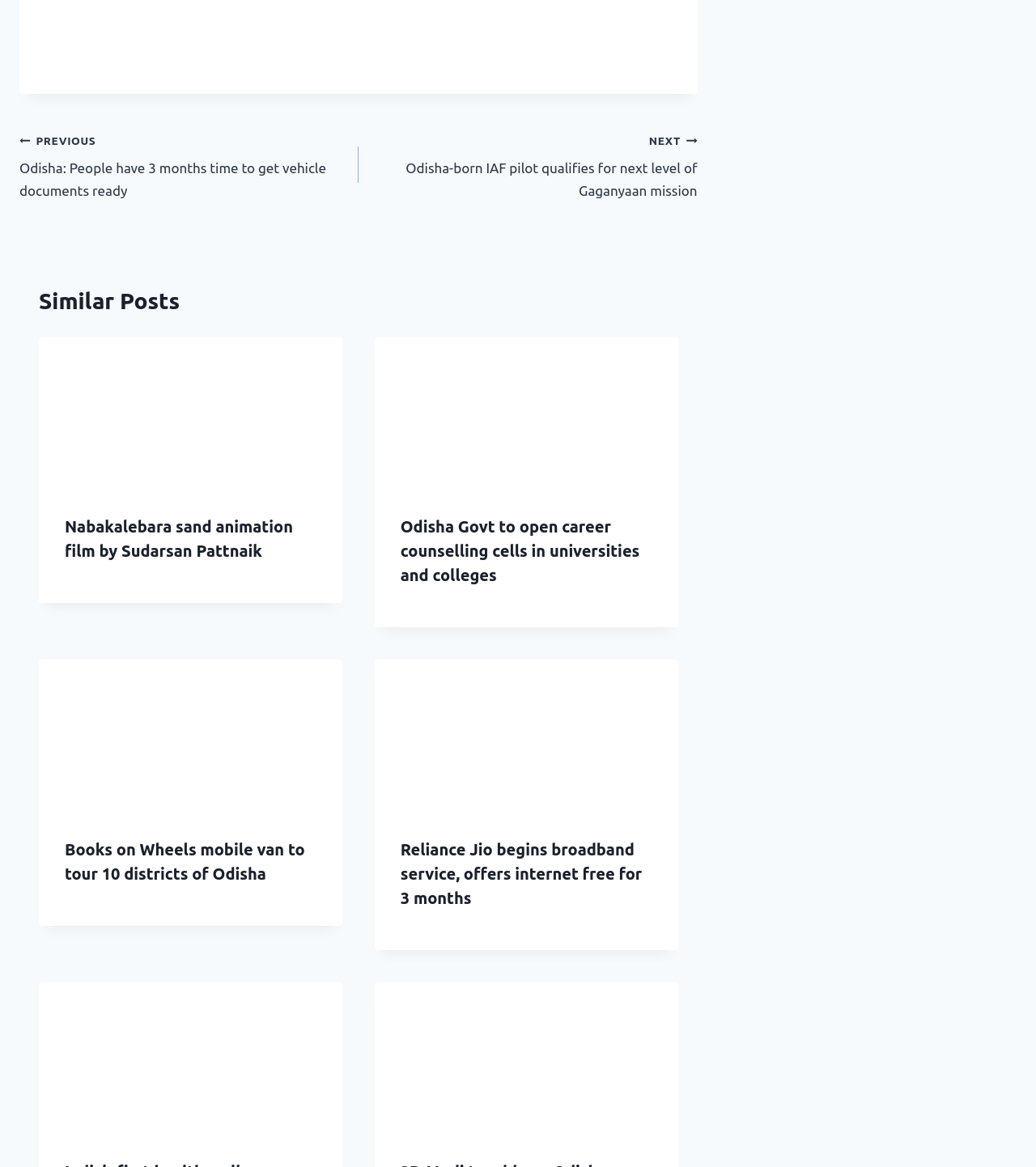Locate the bounding box coordinates of the area that needs to be clicked to fulfill the following instruction: "Click on the 'Odisha Govt to open career counselling cells in universities and colleges' link". The coordinates should be in the format of four float numbers between 0 and 1, namely [left, top, right, bottom].

[0.362, 0.289, 0.654, 0.419]